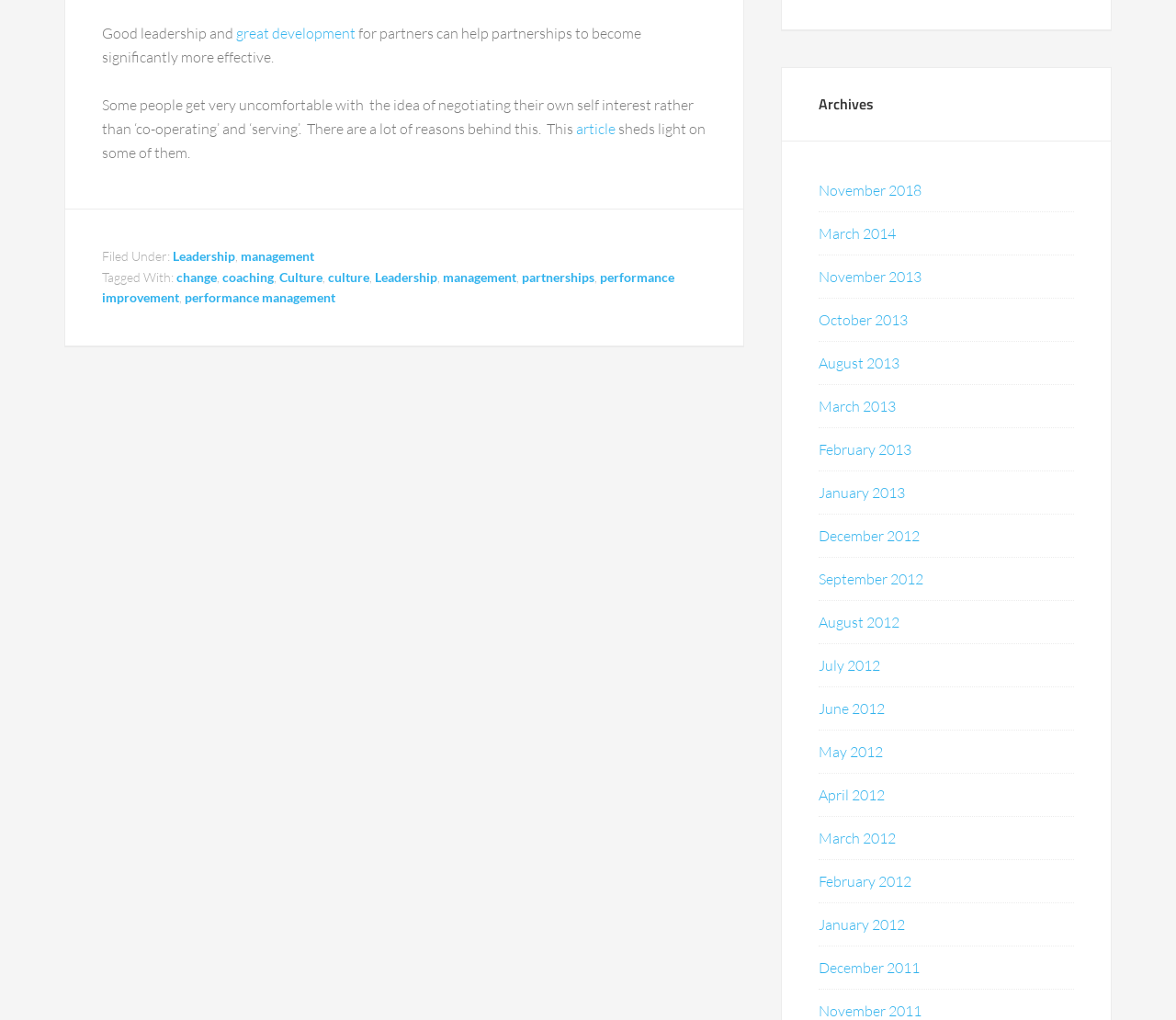How many tags are associated with the article?
Look at the image and answer the question with a single word or phrase.

8